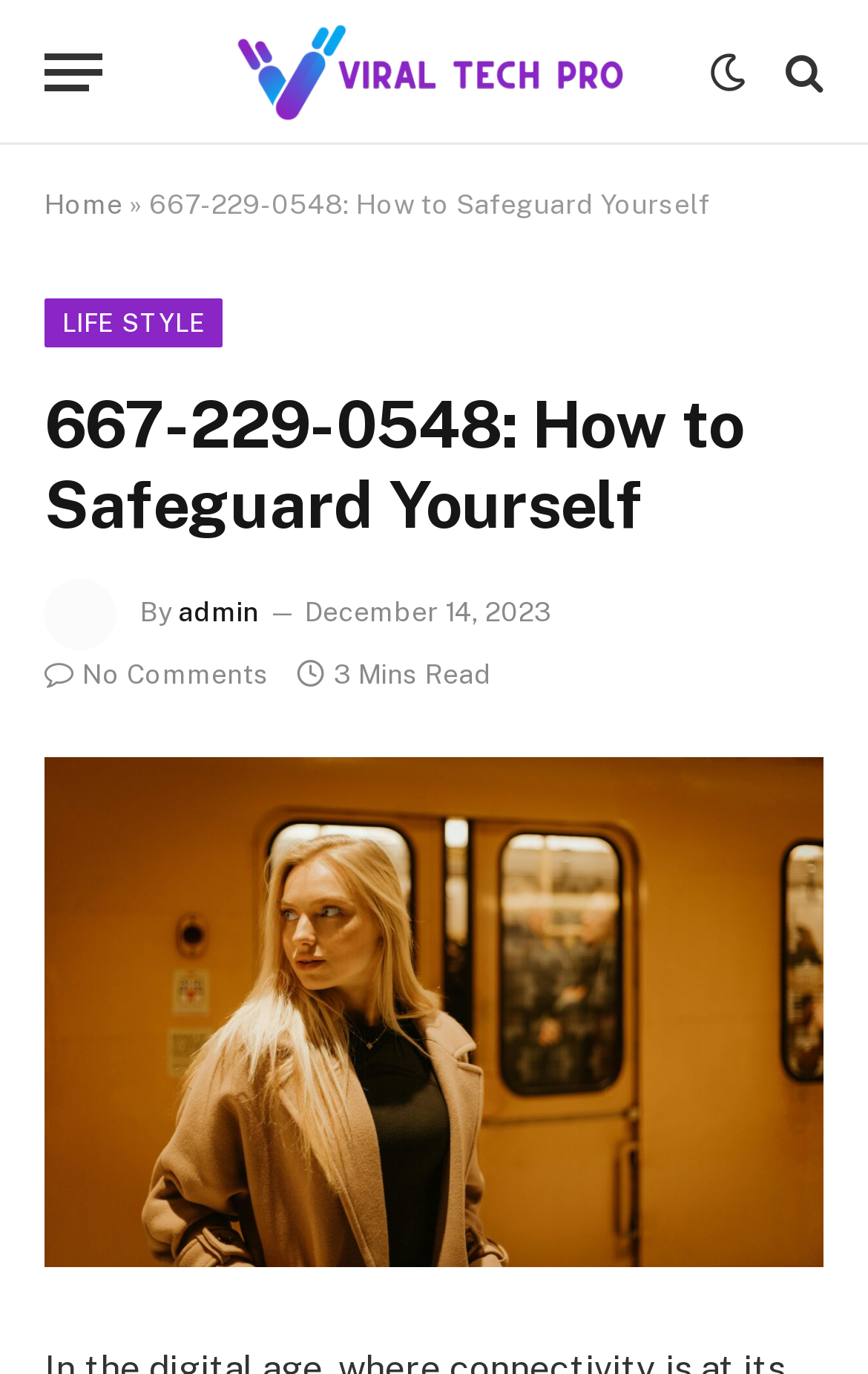Calculate the bounding box coordinates for the UI element based on the following description: "title="Viral Tech Pro"". Ensure the coordinates are four float numbers between 0 and 1, i.e., [left, top, right, bottom].

[0.269, 0.0, 0.731, 0.105]